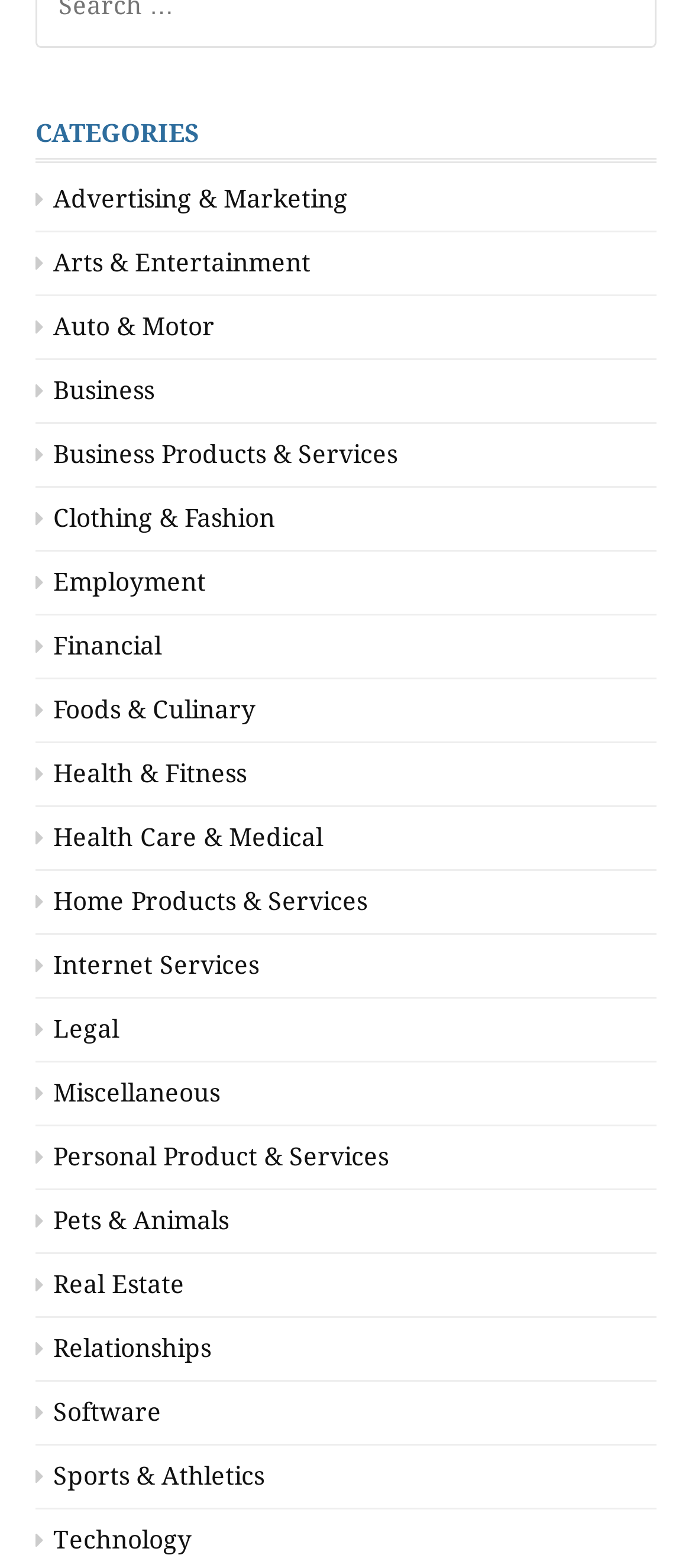Is 'Technology' a category?
Using the image as a reference, answer the question with a short word or phrase.

Yes